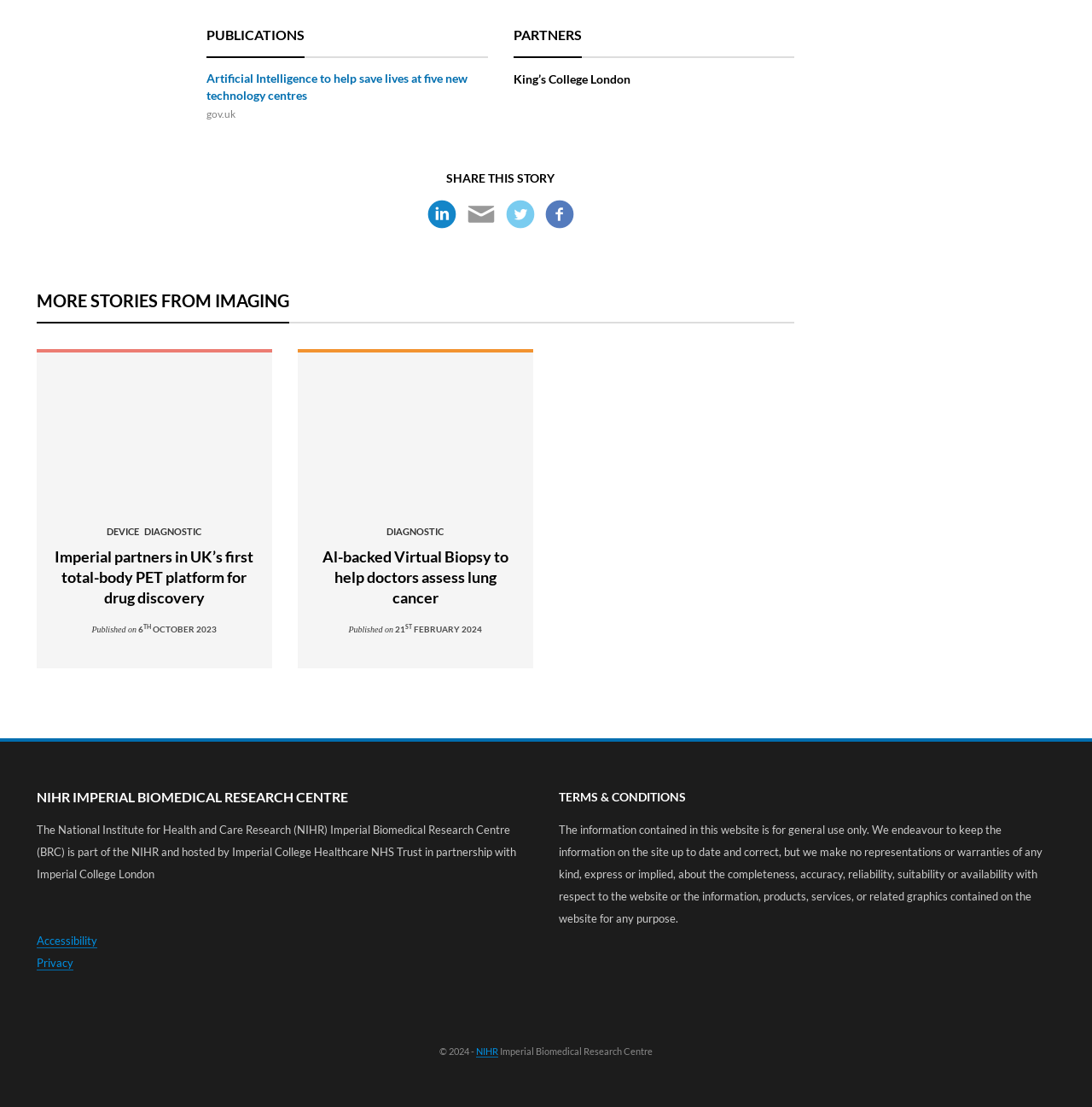Please specify the bounding box coordinates of the clickable section necessary to execute the following command: "Click on the 'Diagnostic Al-backed Virtual Biopsy to help doctors assess lung cancer' link".

[0.284, 0.474, 0.477, 0.549]